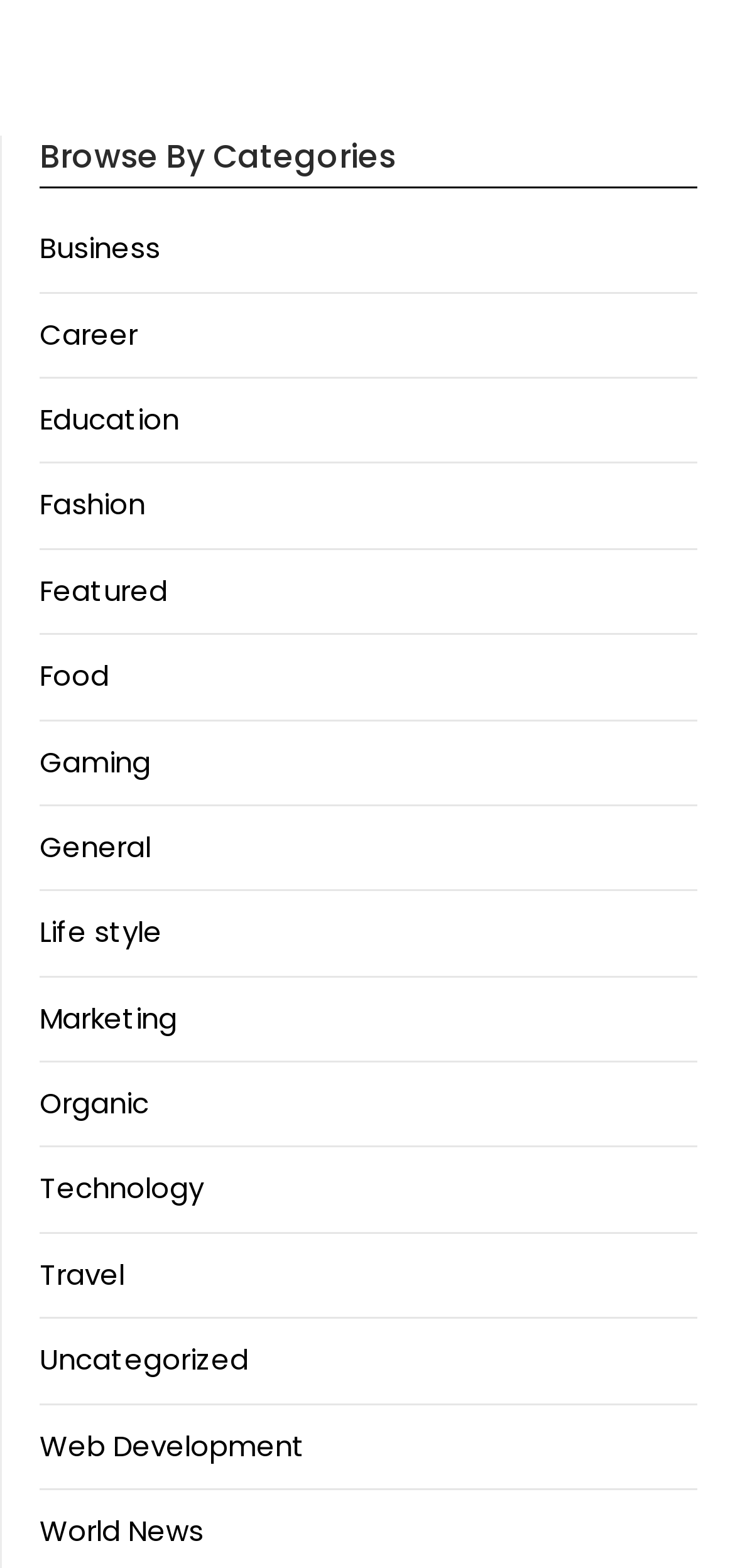How many categories start with the letter 'G'?
Refer to the image and provide a one-word or short phrase answer.

2